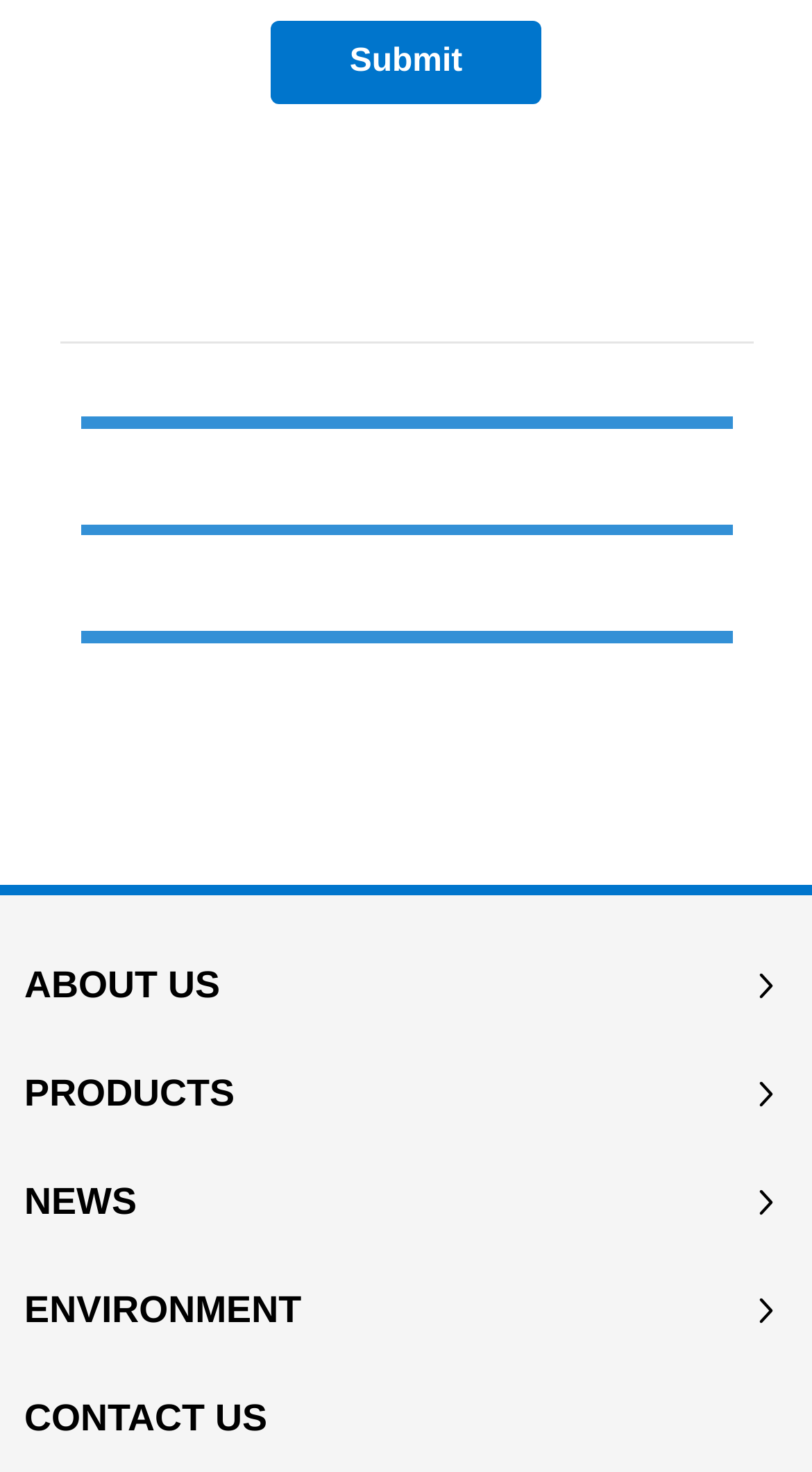What is the purpose of the 'Submit' button?
Please answer using one word or phrase, based on the screenshot.

To submit a form